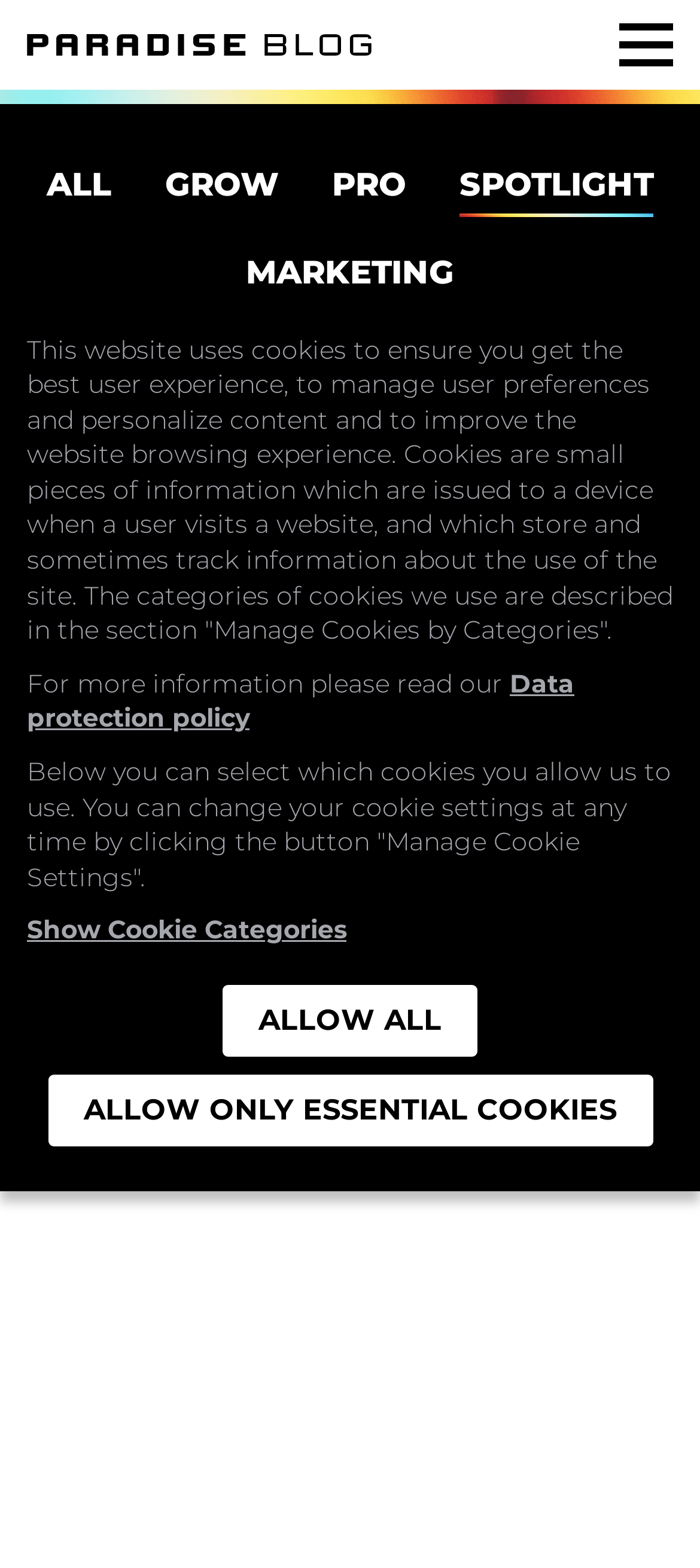Locate and provide the bounding box coordinates for the HTML element that matches this description: "Allow all".

[0.318, 0.628, 0.682, 0.674]